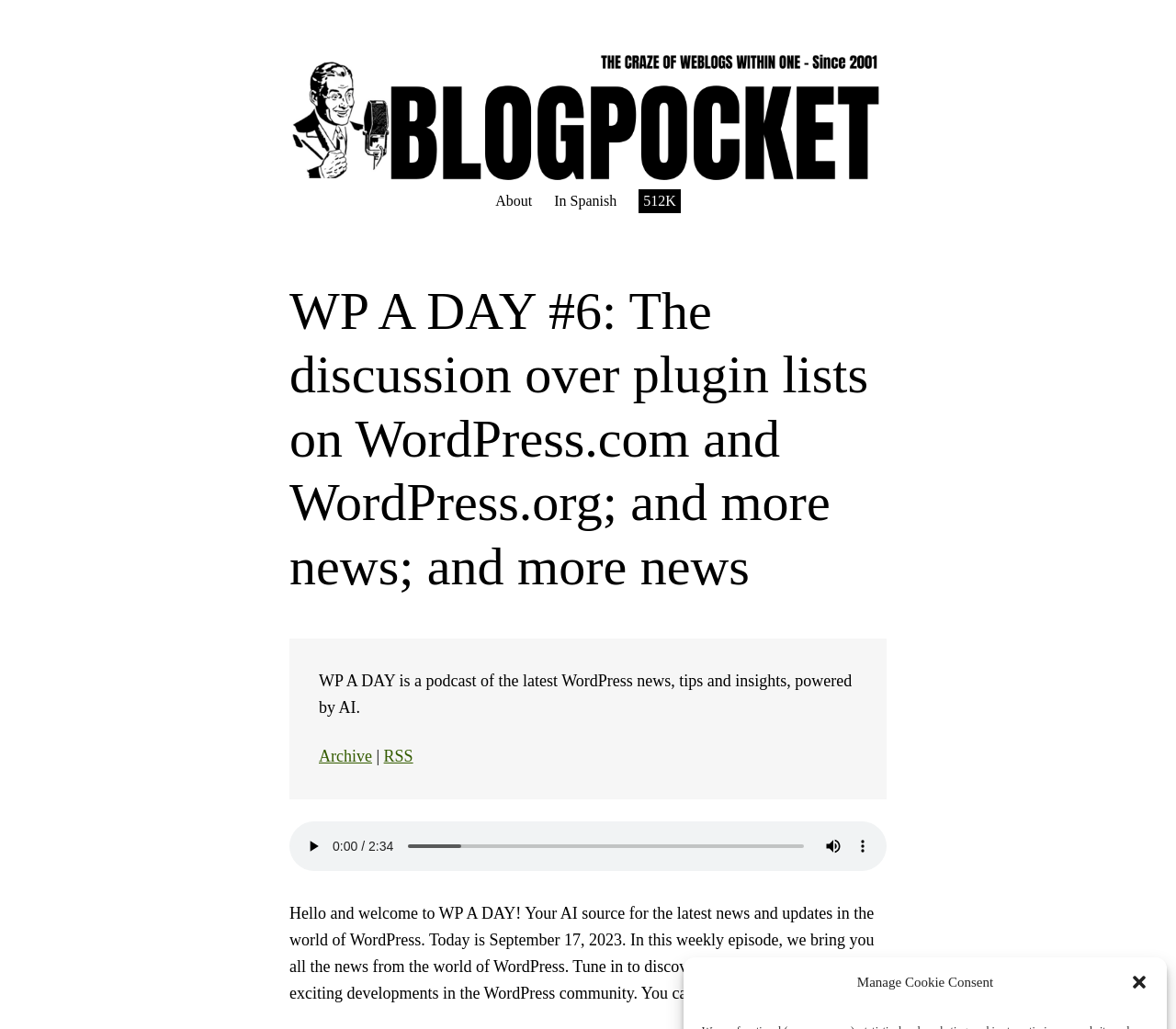What is the date mentioned in the podcast?
Answer the question with a detailed and thorough explanation.

I obtained the answer by reading the text element with the sentence 'Today is September 17, 2023.', which provides the date mentioned in the podcast.